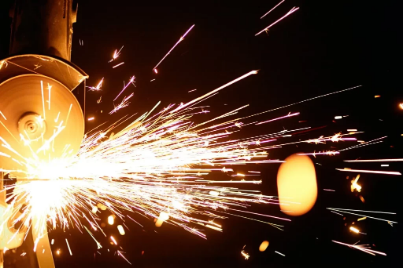Answer the question briefly using a single word or phrase: 
What is the purpose of the dark background?

To emphasize sparks